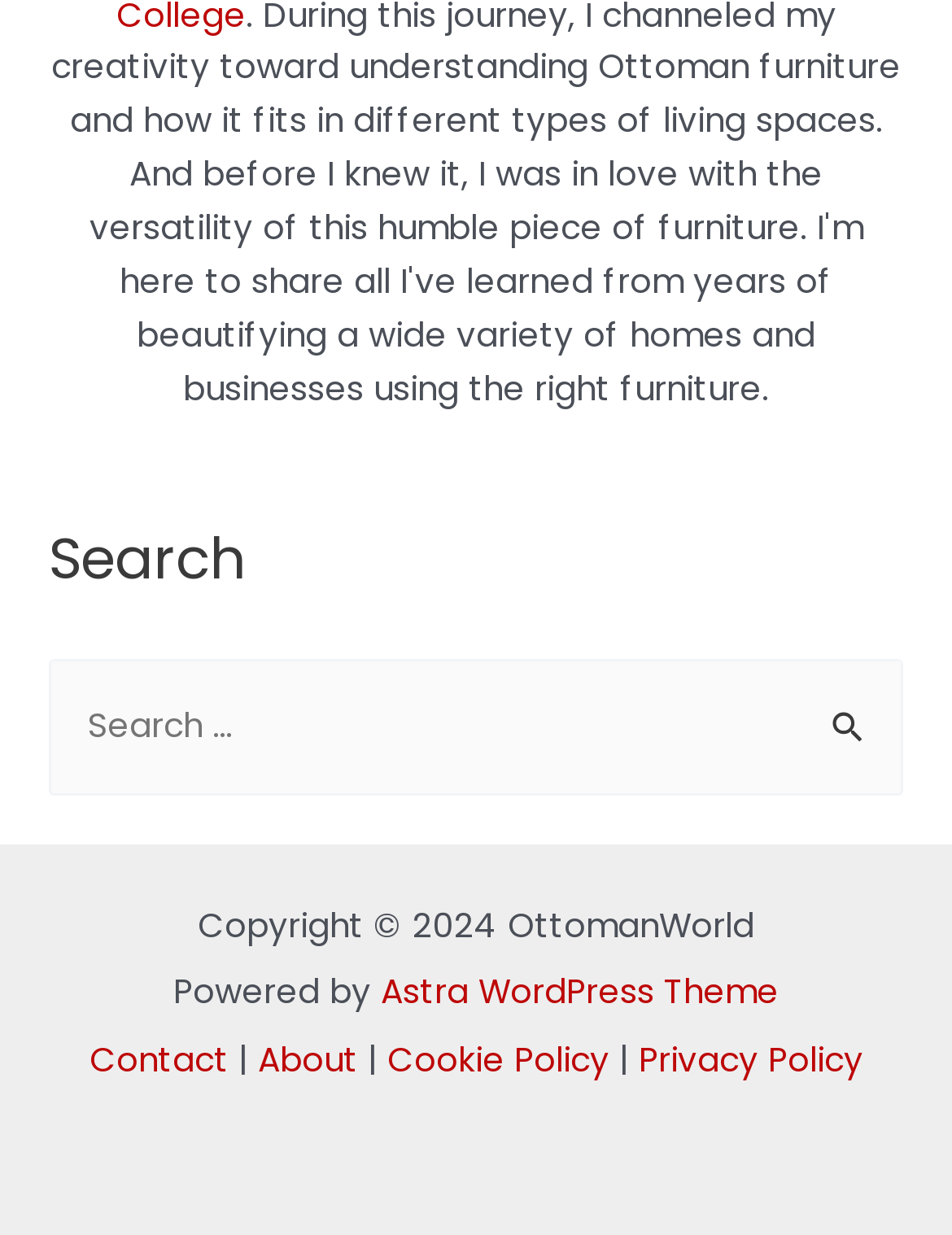Can you provide the bounding box coordinates for the element that should be clicked to implement the instruction: "Visit the About page"?

[0.271, 0.84, 0.376, 0.877]